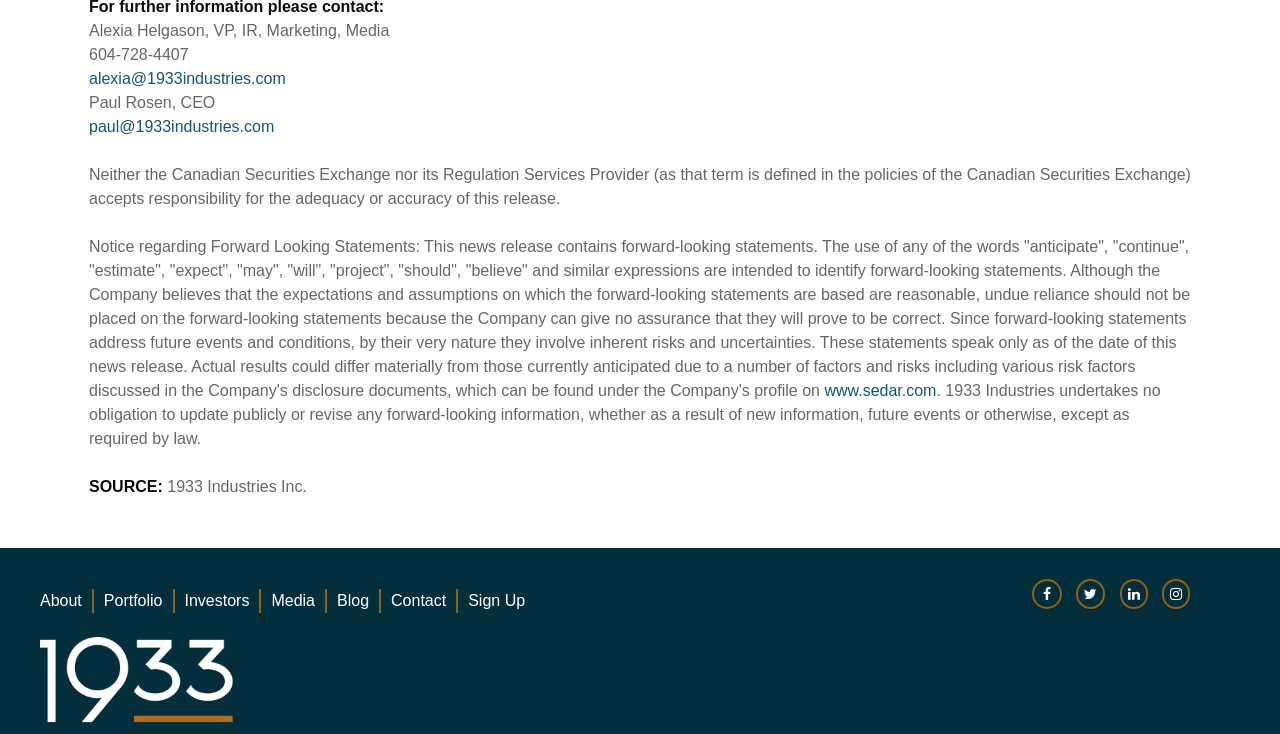Give the bounding box coordinates for this UI element: "klean-lb.com". The coordinates should be four float numbers between 0 and 1, arranged as [left, top, right, bottom].

None